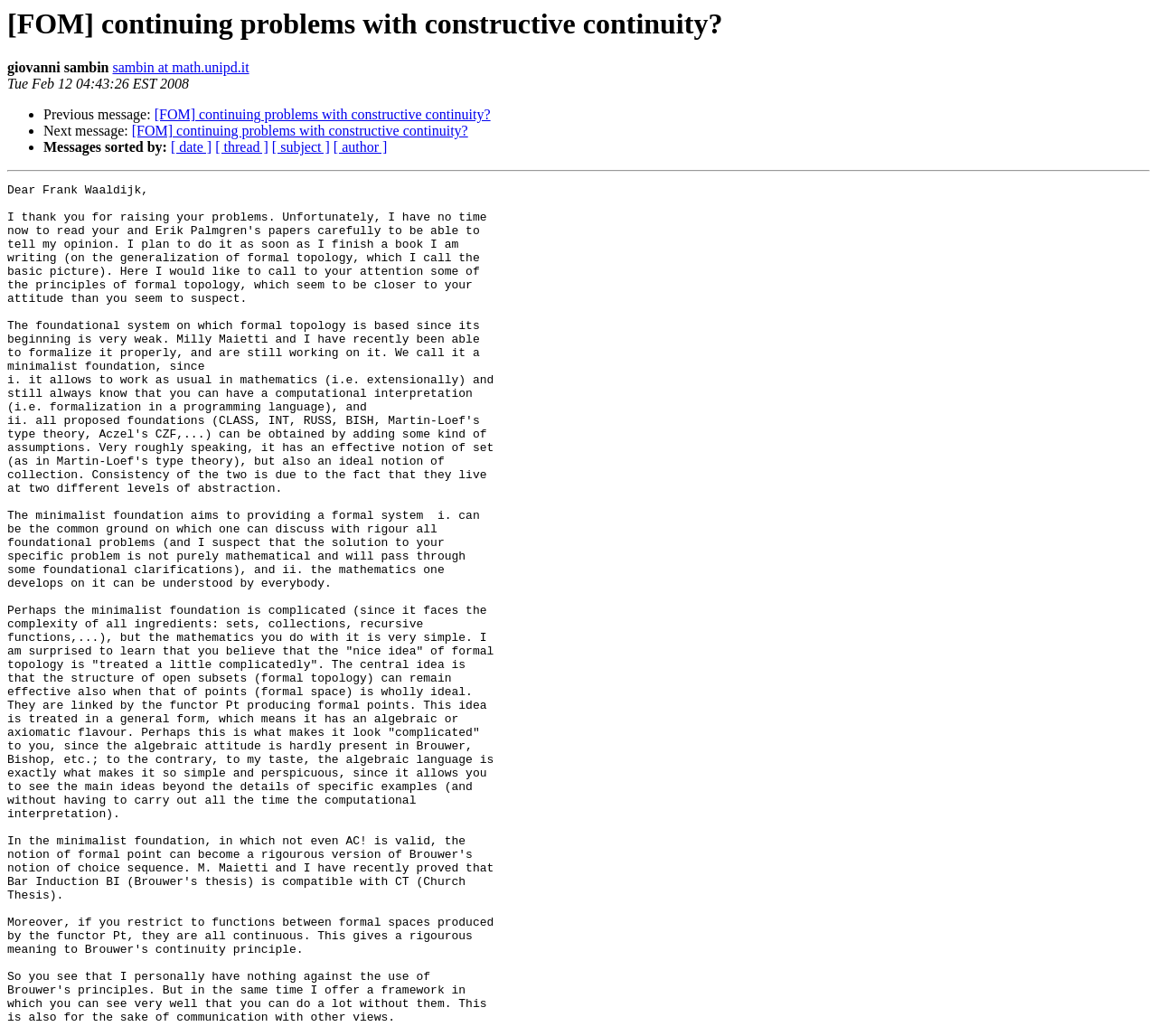Find the bounding box of the element with the following description: "[ subject ]". The coordinates must be four float numbers between 0 and 1, formatted as [left, top, right, bottom].

[0.235, 0.135, 0.285, 0.15]